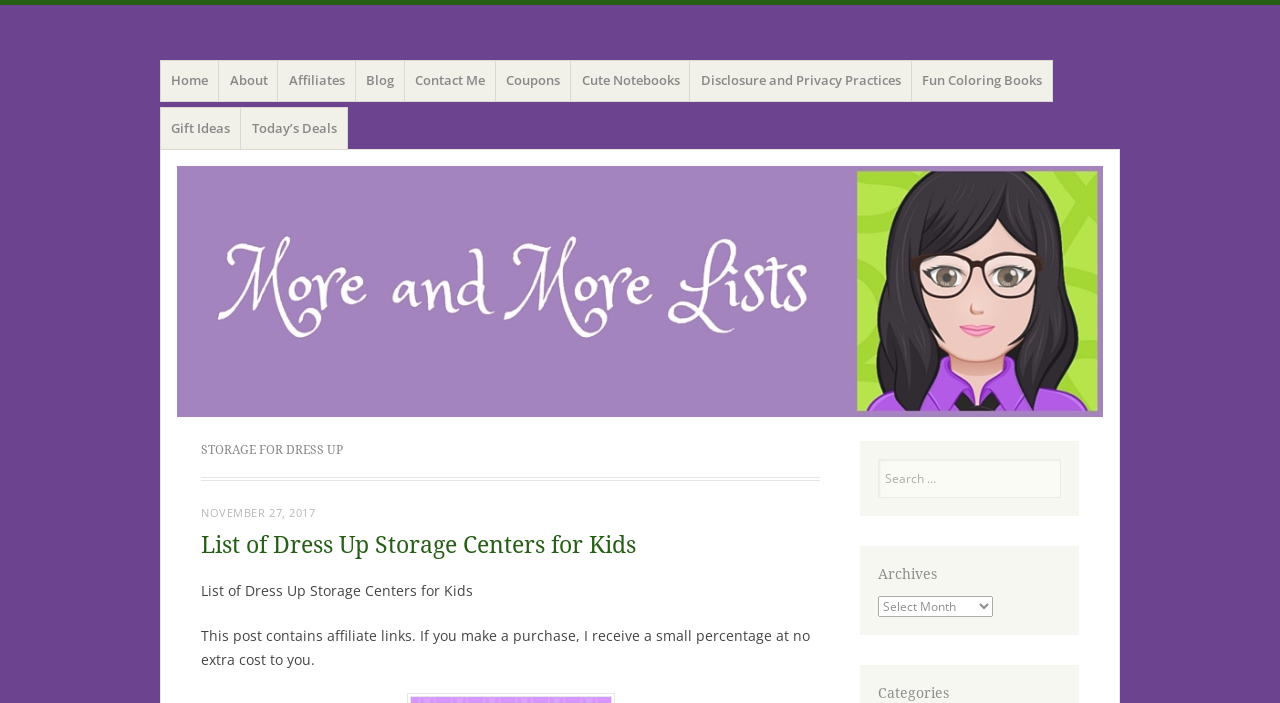Specify the bounding box coordinates of the area that needs to be clicked to achieve the following instruction: "search for something".

[0.686, 0.654, 0.829, 0.708]